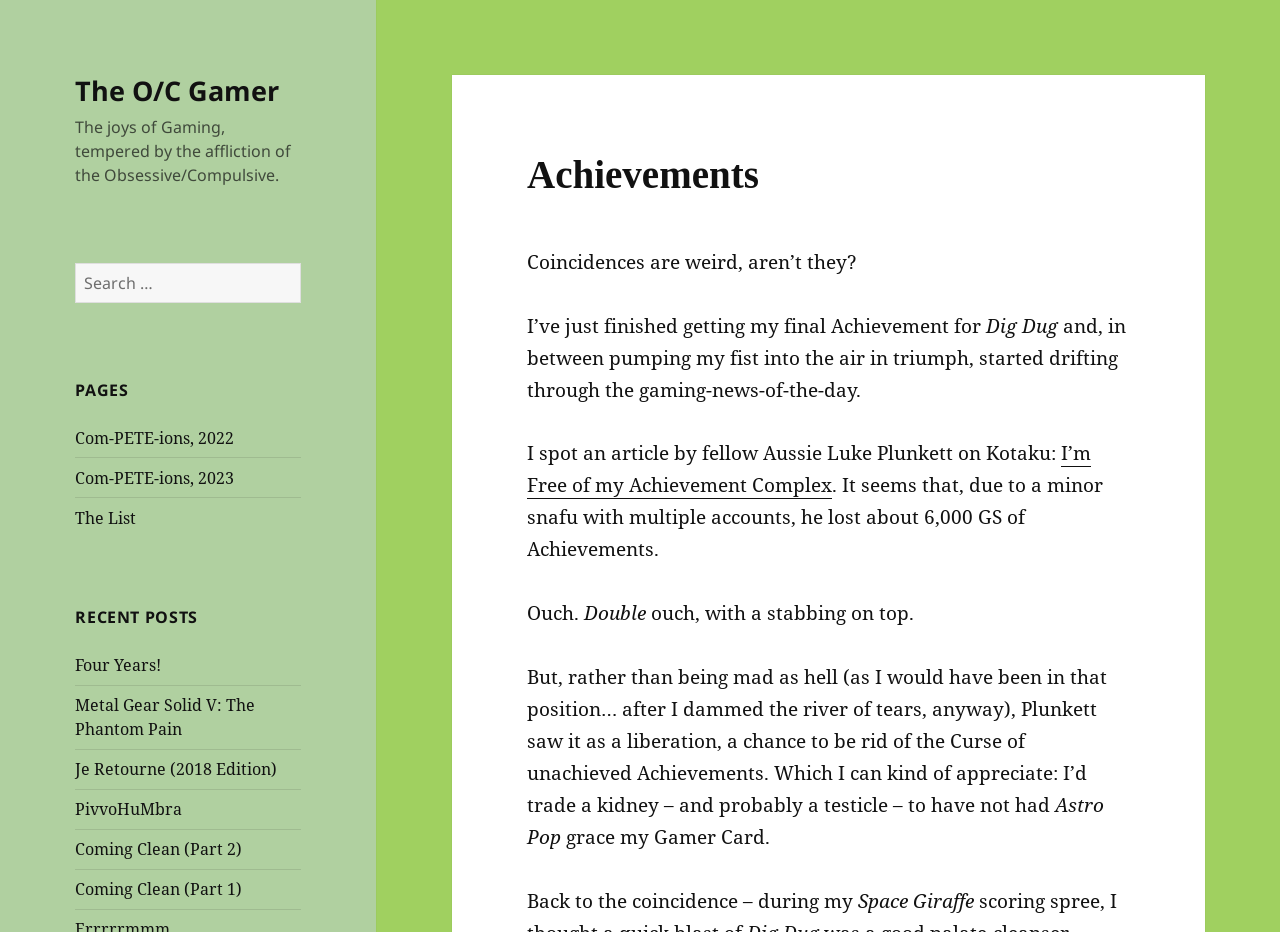Please identify the bounding box coordinates of where to click in order to follow the instruction: "Click on the link I’m Free of my Achievement Complex".

[0.412, 0.473, 0.852, 0.536]